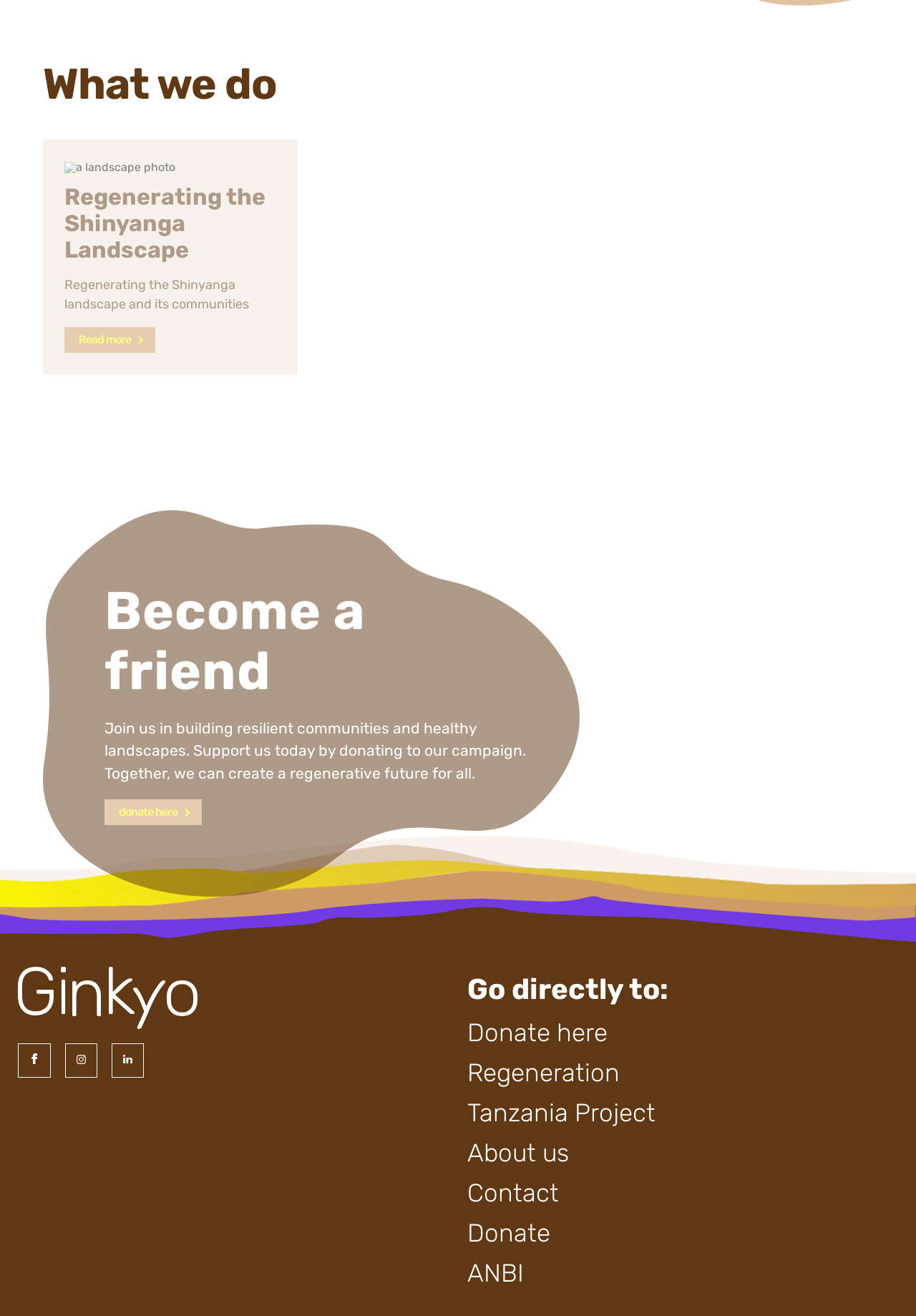What is the main topic of this webpage?
From the details in the image, answer the question comprehensively.

Based on the heading 'Regenerating the Shinyanga Landscape' and the static text 'Regenerating the Shinyanga landscape and its communities', it can be inferred that the main topic of this webpage is related to regenerating the Shinyanga landscape.